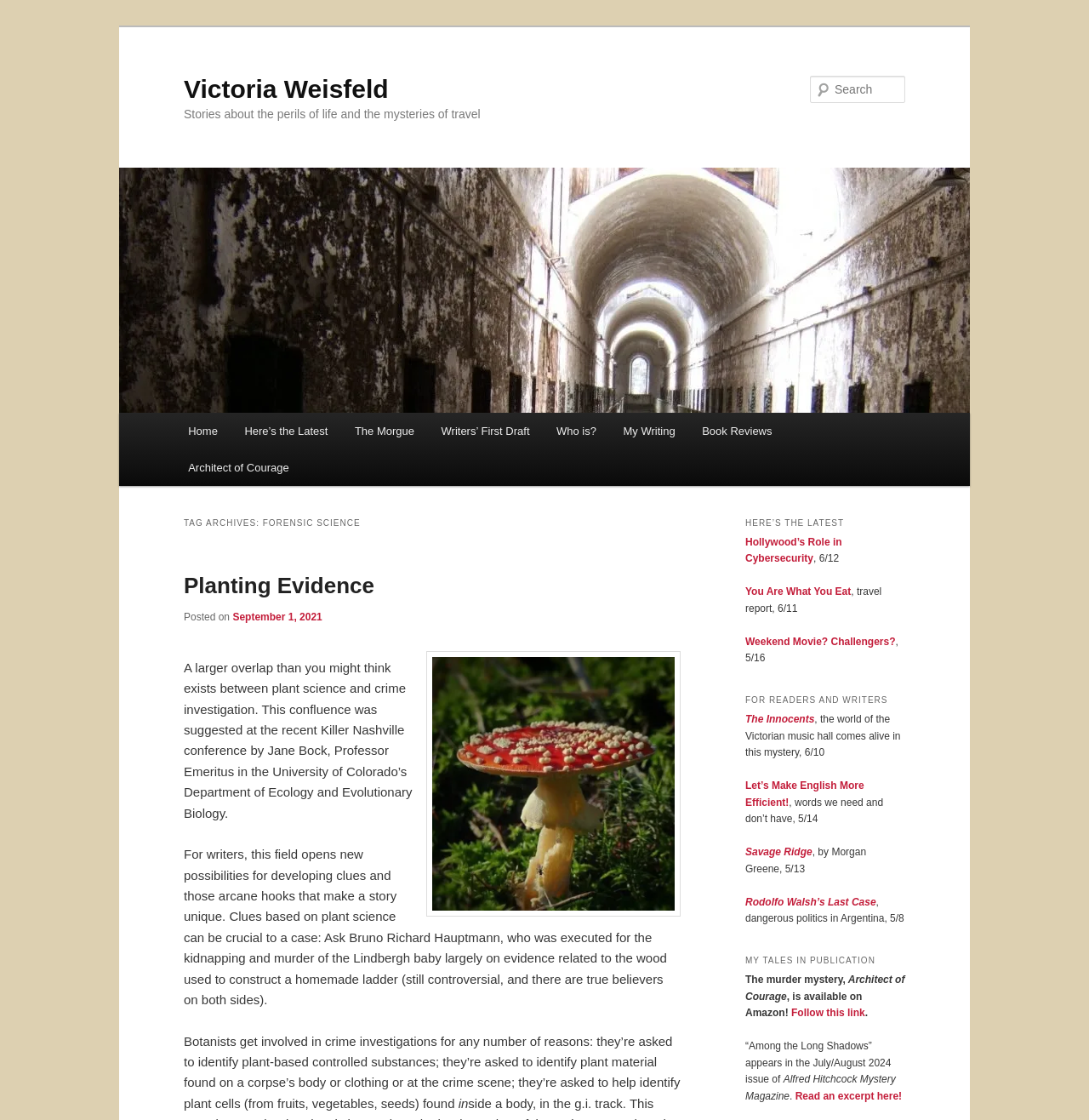Identify and provide the bounding box for the element described by: "parent_node: Search name="s" placeholder="Search"".

[0.744, 0.068, 0.831, 0.092]